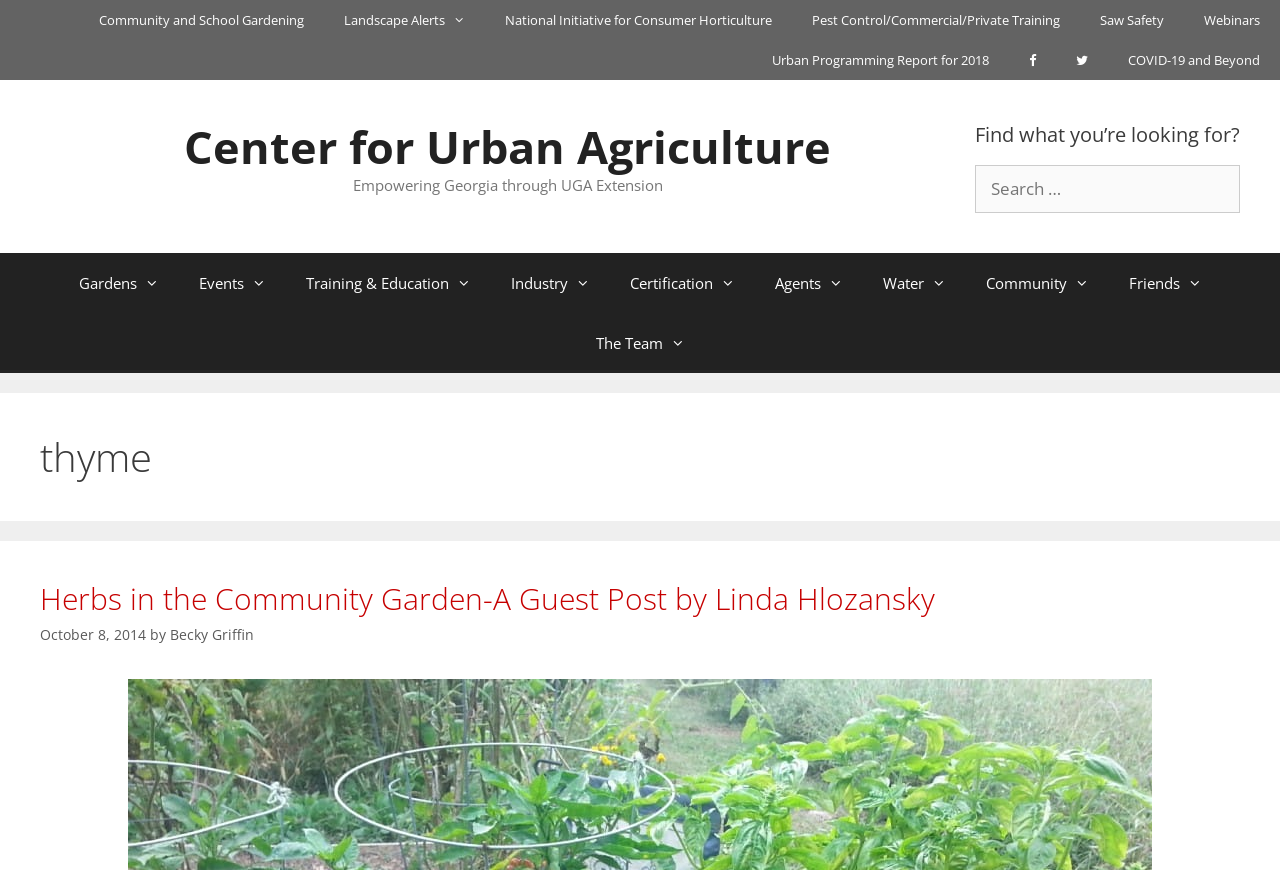Provide the bounding box coordinates of the section that needs to be clicked to accomplish the following instruction: "Search for something."

[0.761, 0.19, 0.802, 0.245]